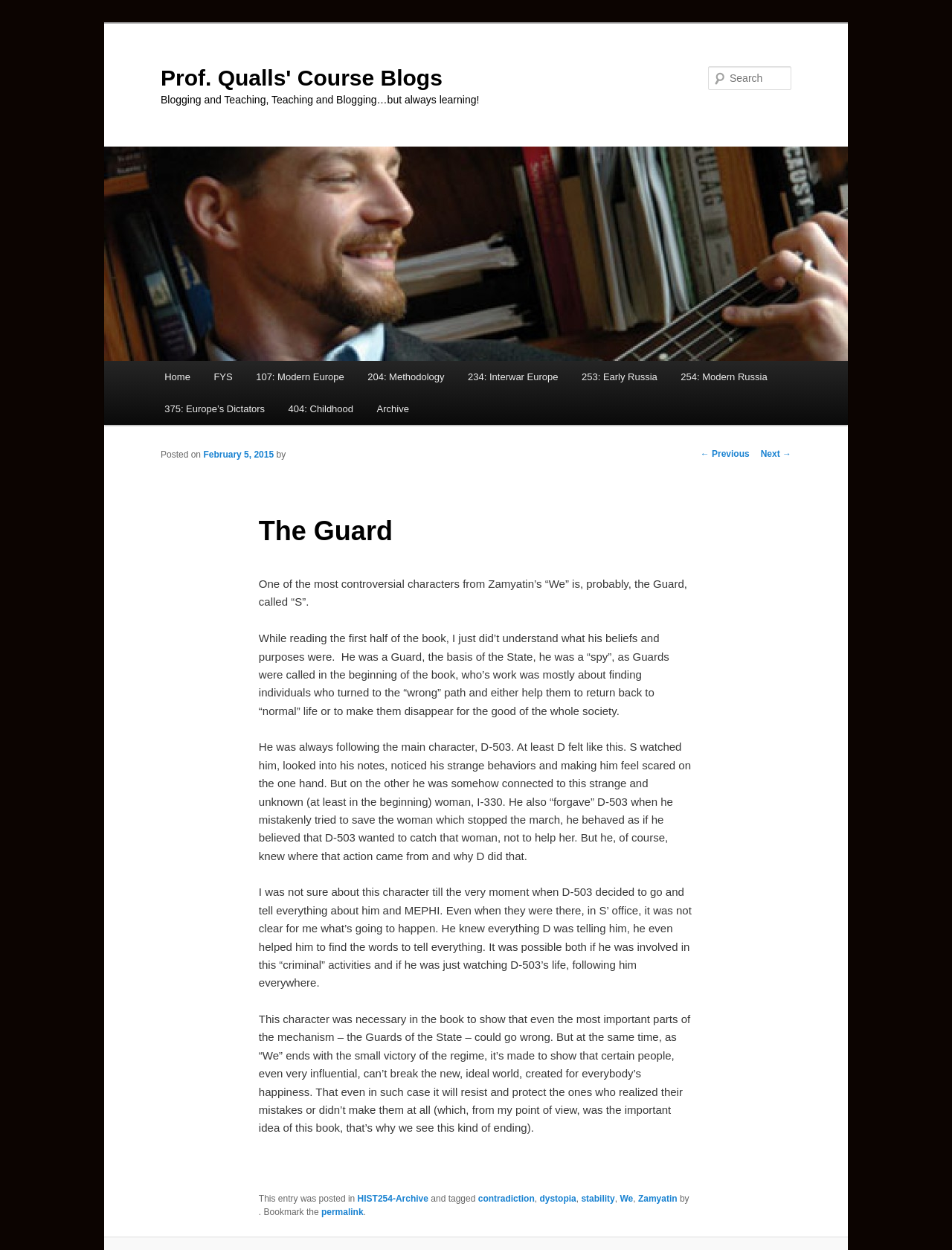Please identify the bounding box coordinates of the element that needs to be clicked to perform the following instruction: "Read the previous post".

[0.736, 0.359, 0.787, 0.367]